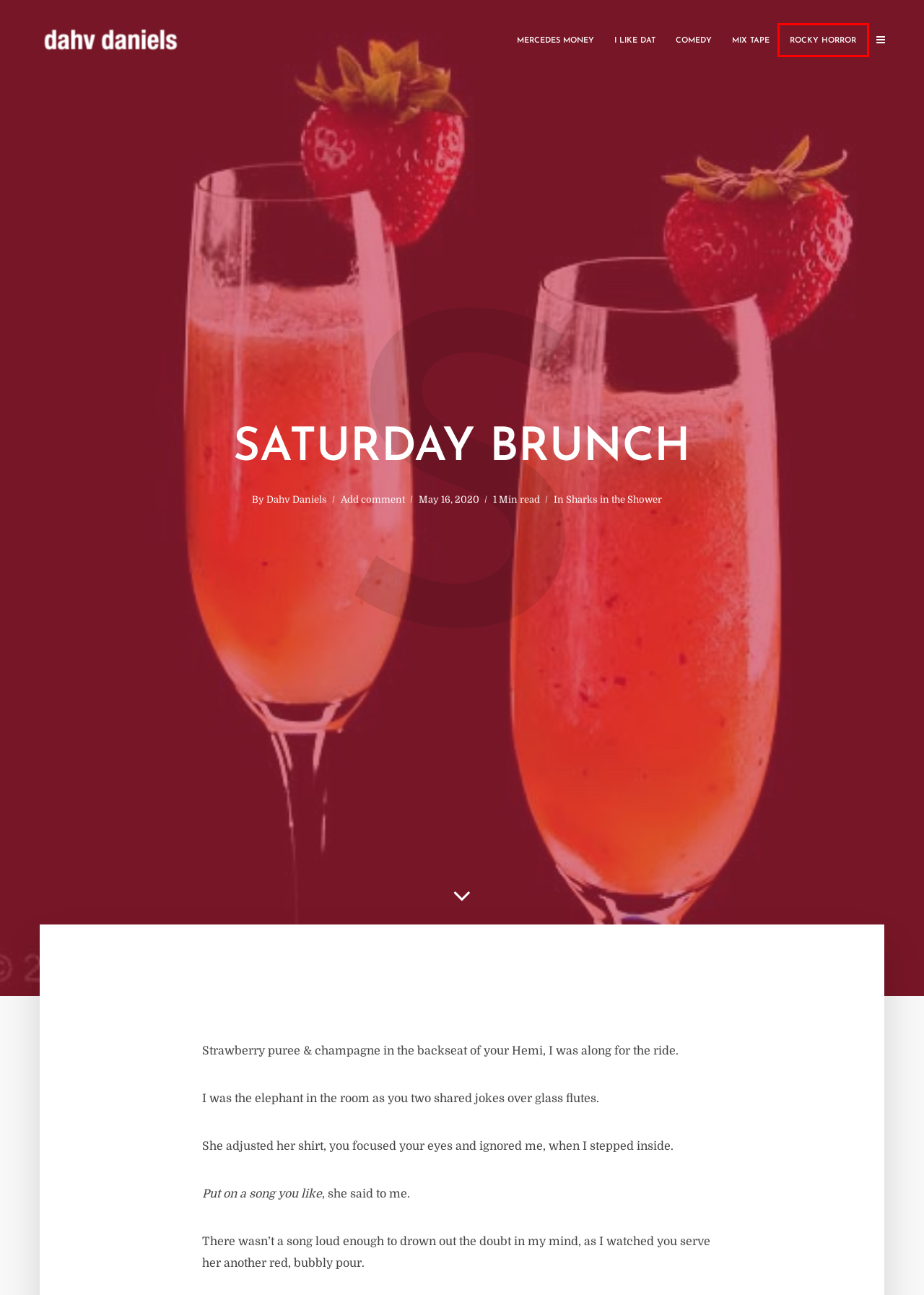Observe the screenshot of a webpage with a red bounding box highlighting an element. Choose the webpage description that accurately reflects the new page after the element within the bounding box is clicked. Here are the candidates:
A. Comedy - Dahv Daniels
B. Mix Tape - Dahv Daniels
C. Sharks in the Shower Archives - Dahv Daniels
D. Dahv Daniels, Author at Dahv Daniels
E. Amazon.com
F. May 2016 - Dahv Daniels
G. Rocky Horror - Dahv Daniels
H. Dahv Daniels | New Hampshire based Poet, Lyricist & Writer

G